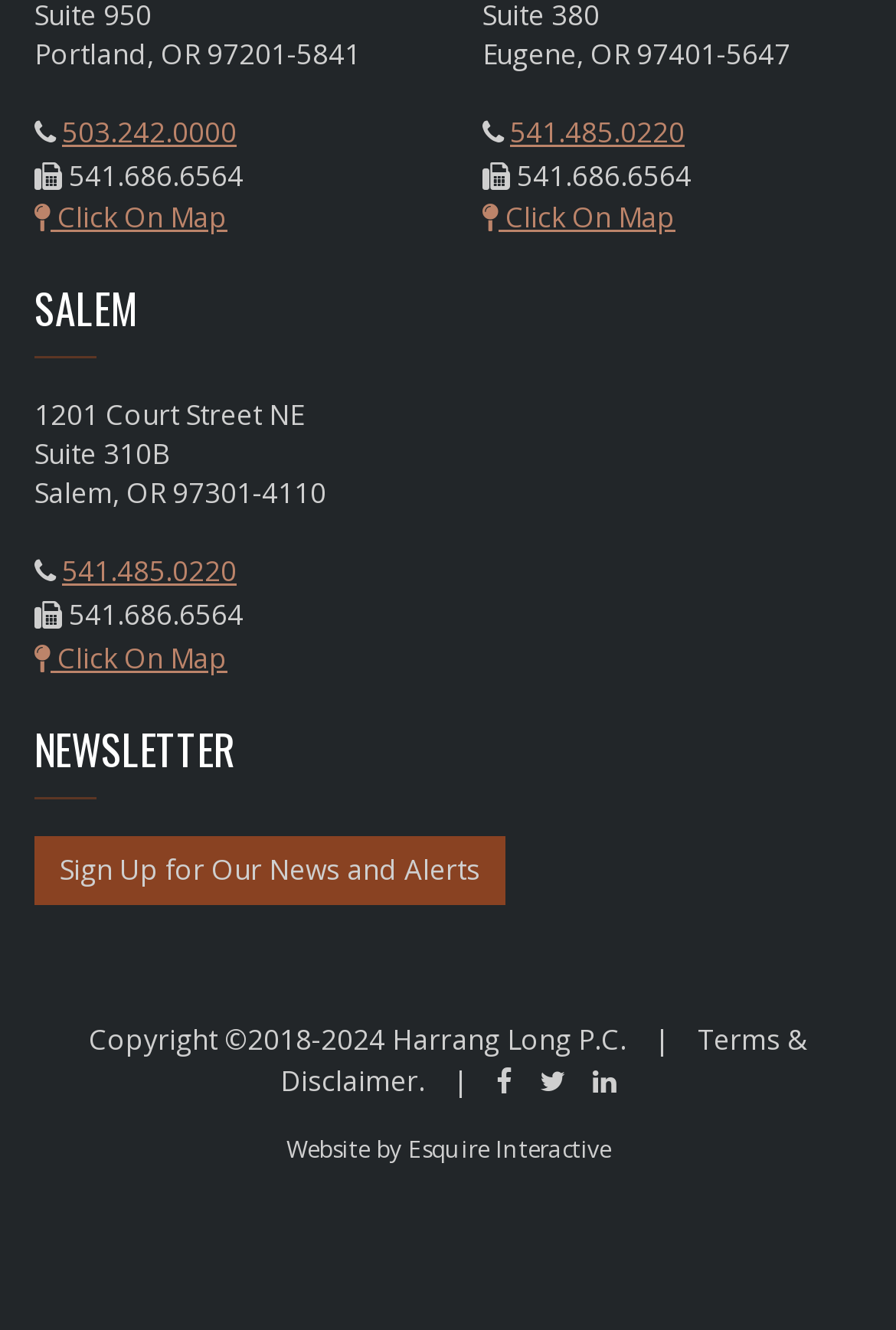How many office locations are listed?
Refer to the image and respond with a one-word or short-phrase answer.

3